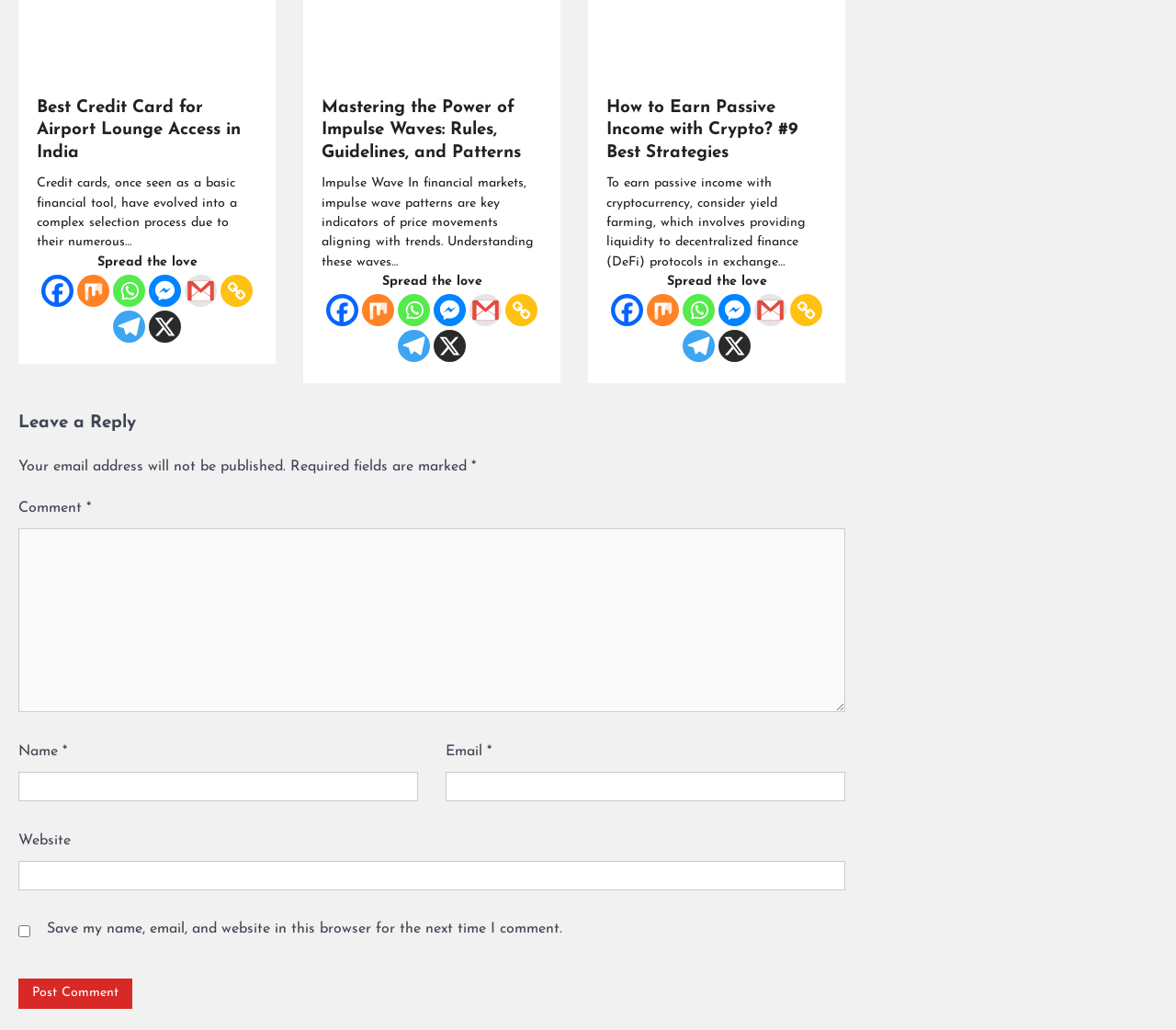Locate the bounding box coordinates of the element that should be clicked to execute the following instruction: "Enter a comment in the comment box".

[0.016, 0.513, 0.719, 0.691]